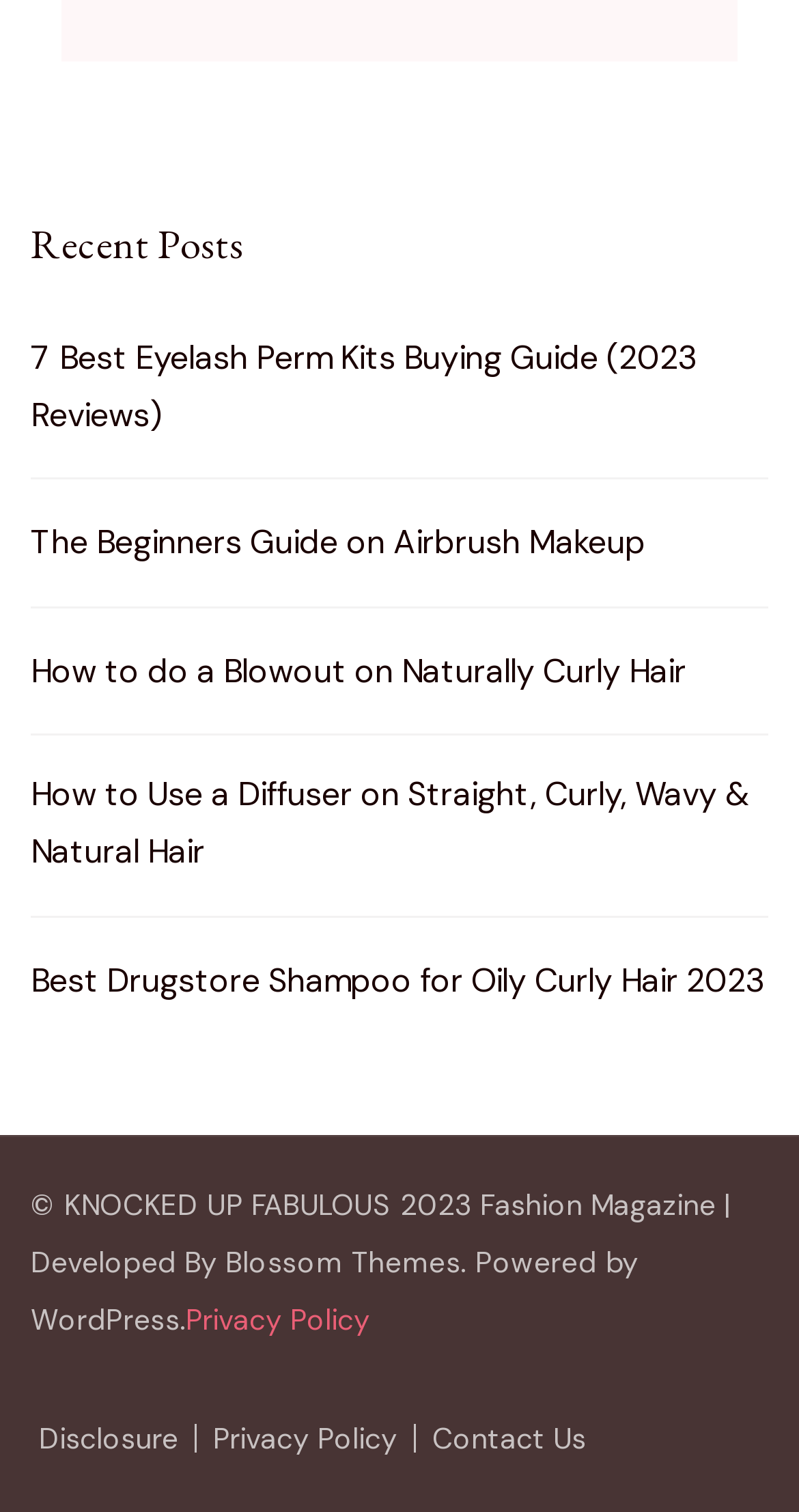Please predict the bounding box coordinates (top-left x, top-left y, bottom-right x, bottom-right y) for the UI element in the screenshot that fits the description: Privacy Policy

[0.233, 0.861, 0.464, 0.885]